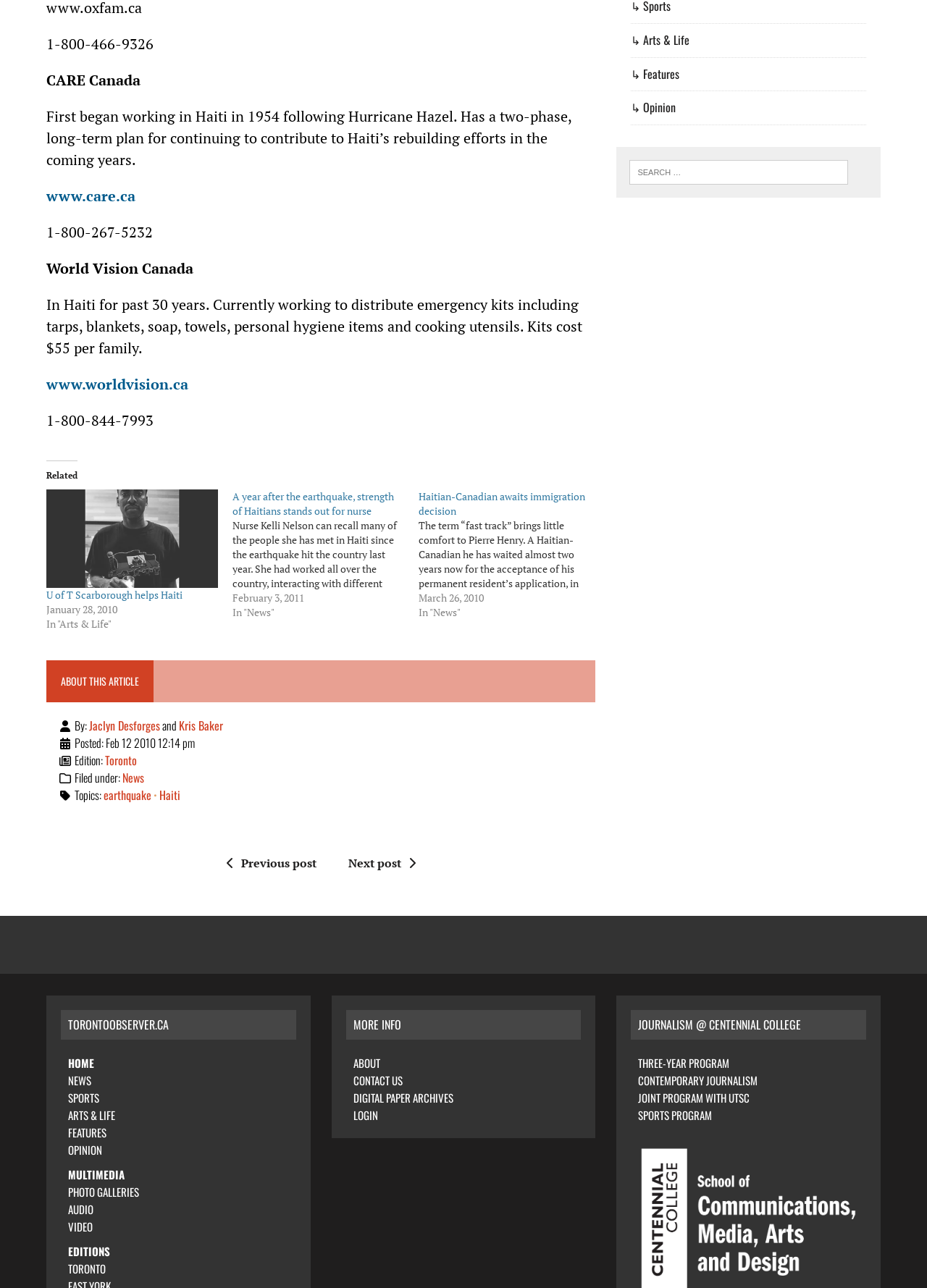How much does a kit cost according to World Vision Canada?
Carefully examine the image and provide a detailed answer to the question.

I found the information in the paragraph that mentions World Vision Canada, which states that 'Kits cost $55 per family.'